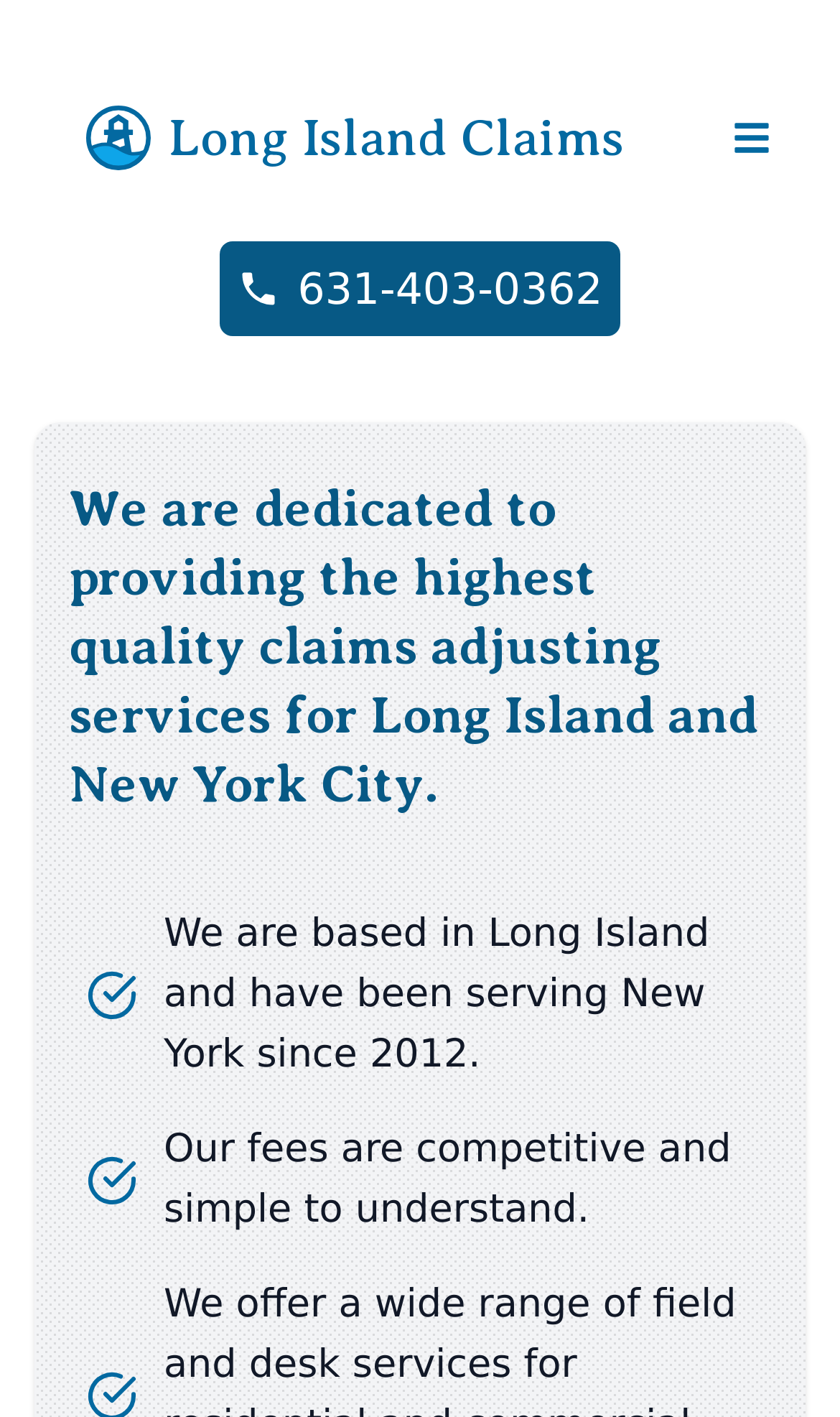What is the company's goal?
Can you give a detailed and elaborate answer to the question?

The company's goal is to provide high-quality claims adjusting services, as stated in the heading element 'We are dedicated to providing the highest quality claims adjusting services for Long Island and New York City.' which highlights the company's mission and objective.